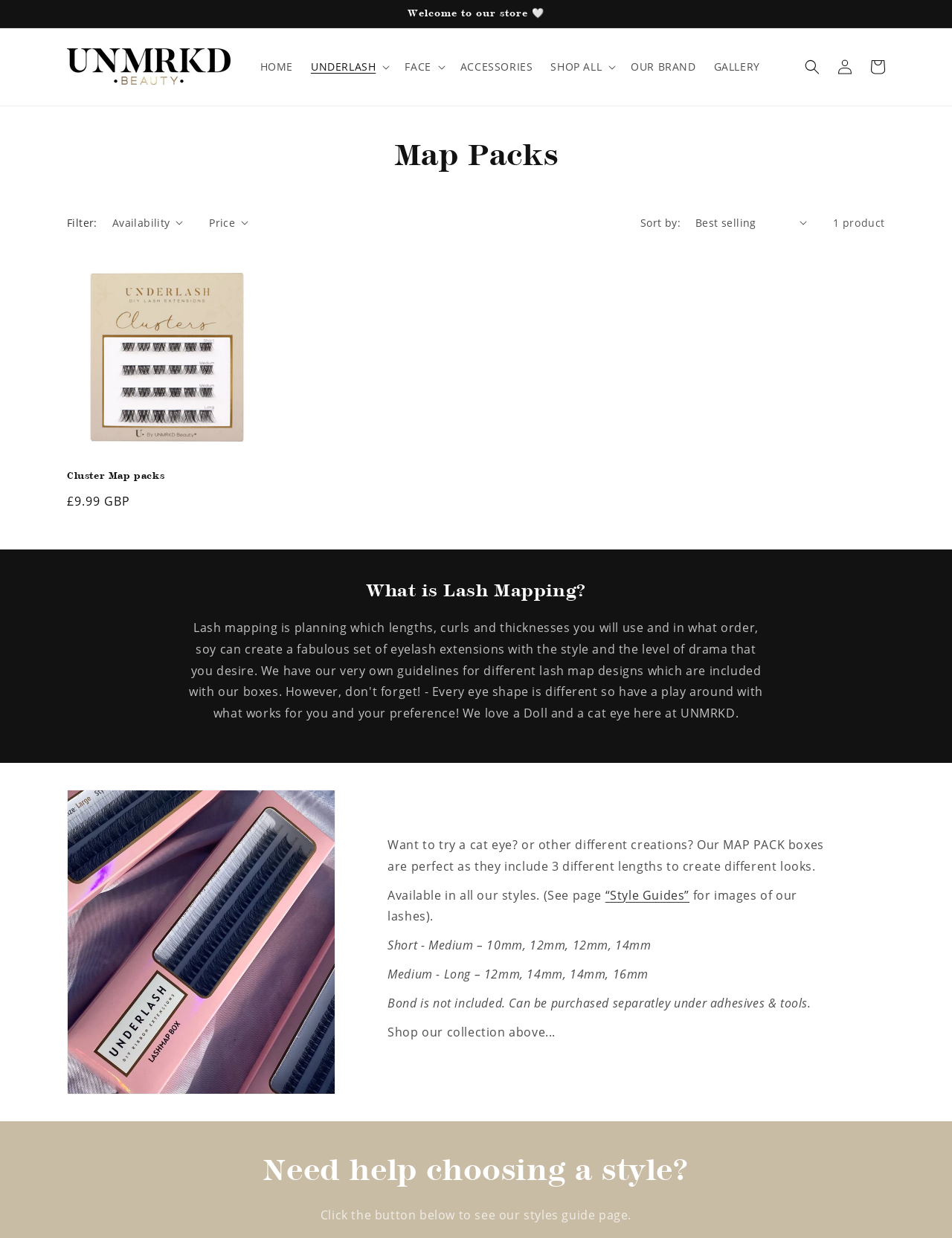What is the purpose of the MAP PACK boxes?
Provide an in-depth and detailed answer to the question.

According to the product description, the MAP PACK boxes are perfect for creating different looks, such as a cat eye, as they include 3 different lengths.